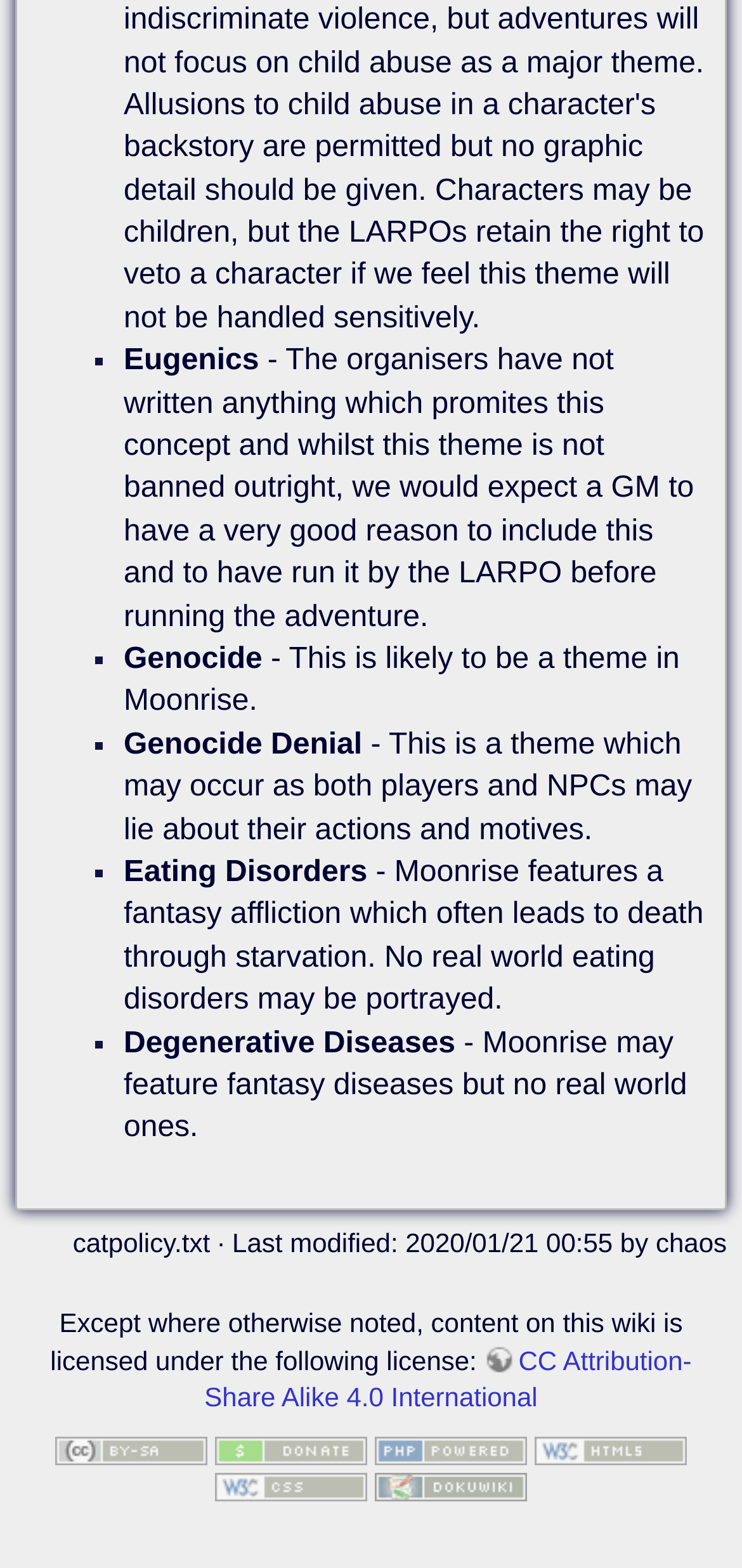What is the fantasy affliction that often leads to death through starvation?
Using the image provided, answer with just one word or phrase.

Moonrise